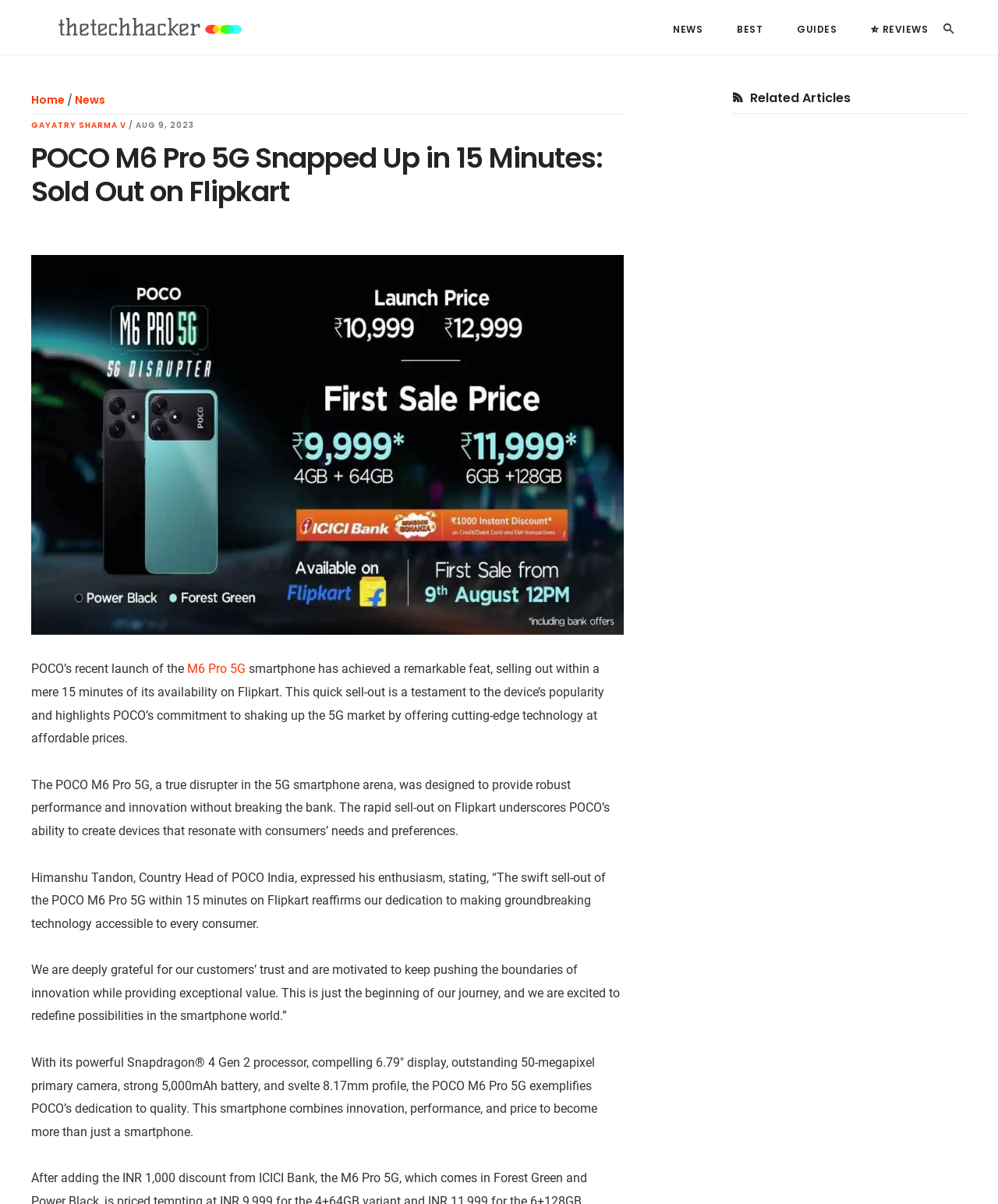Locate the bounding box coordinates of the element that should be clicked to execute the following instruction: "View reviews".

[0.865, 0.014, 0.938, 0.035]